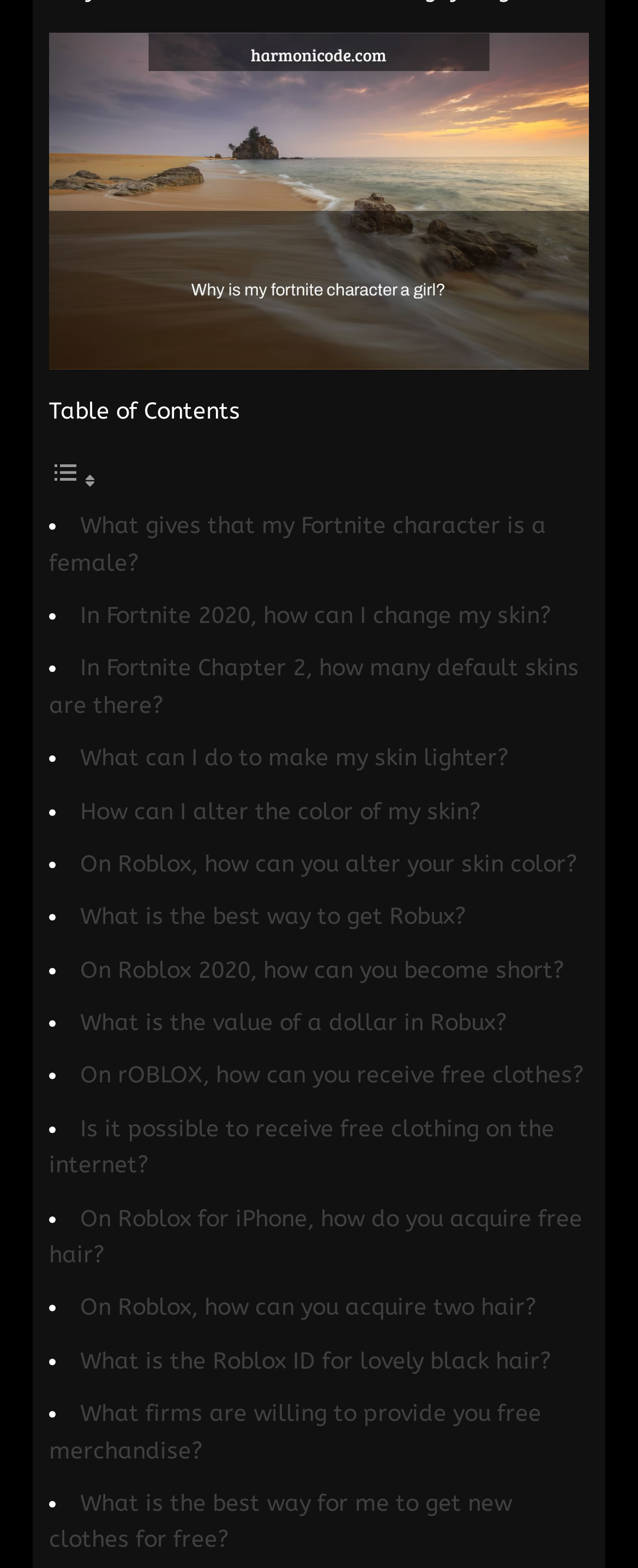Could you indicate the bounding box coordinates of the region to click in order to complete this instruction: "View 'In Fortnite 2020, how can I change my skin?'".

[0.126, 0.384, 0.864, 0.401]